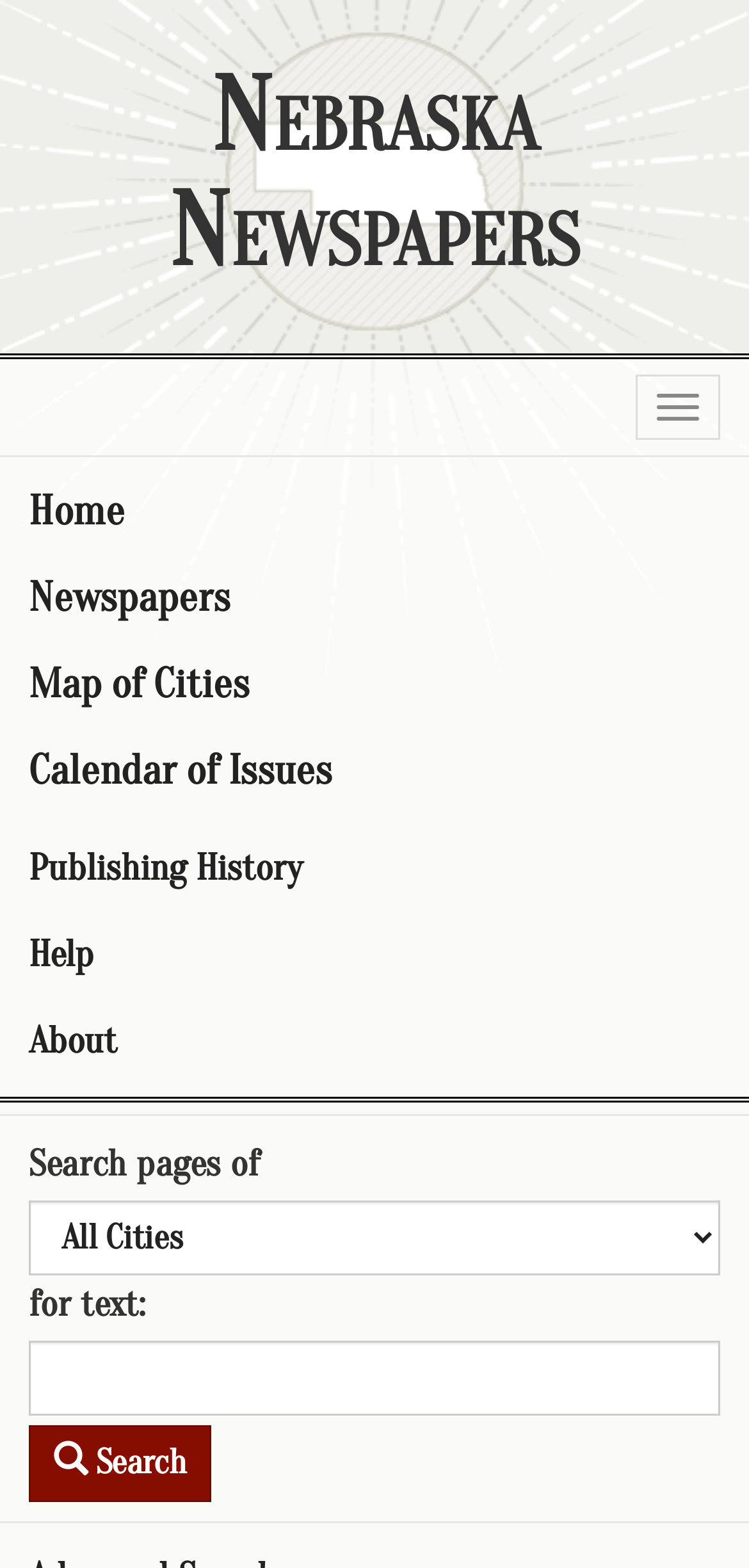How many elements are there in the top navigation bar?
Respond to the question with a single word or phrase according to the image.

2